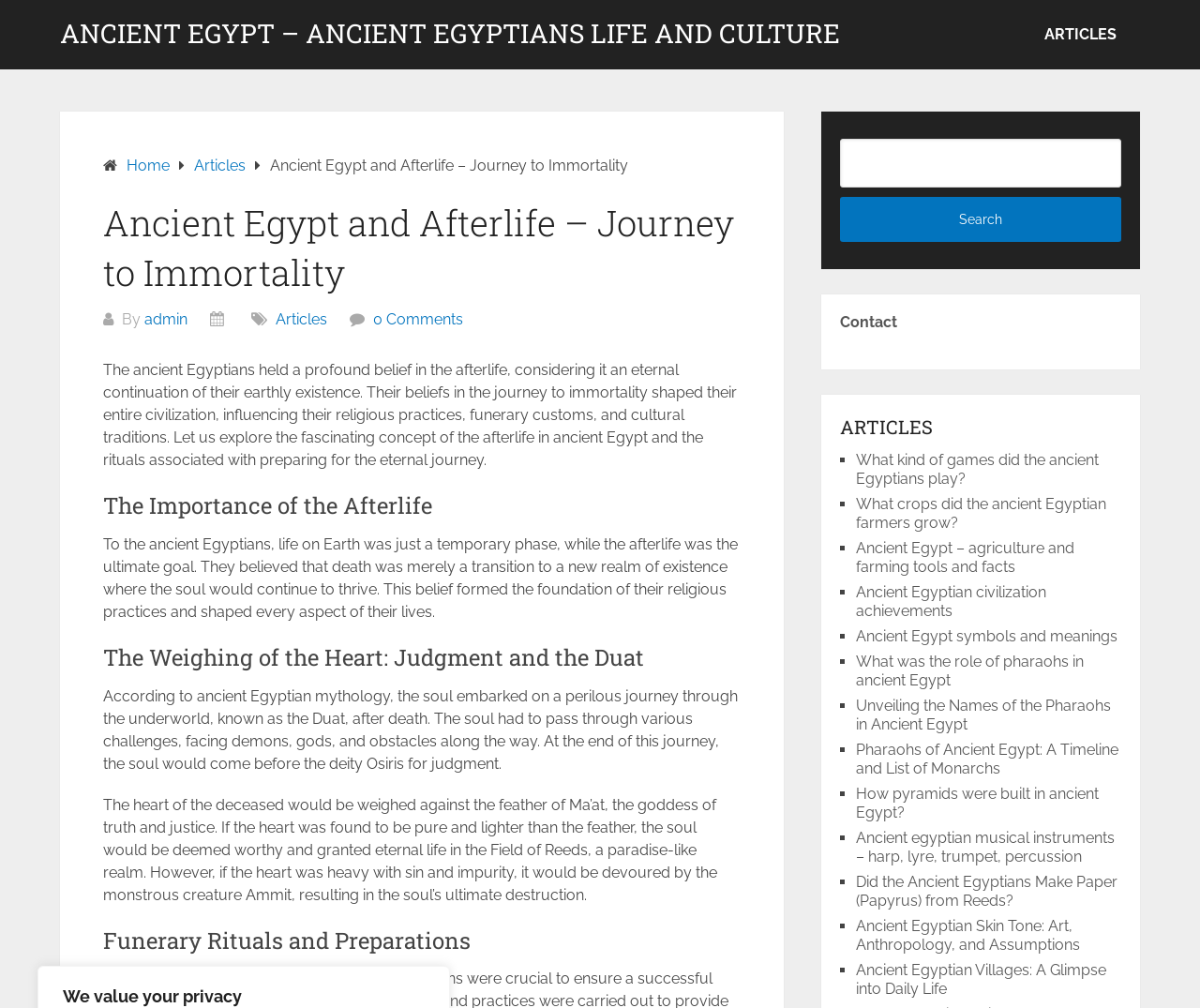Find the bounding box coordinates corresponding to the UI element with the description: "Ancient Egypt symbols and meanings". The coordinates should be formatted as [left, top, right, bottom], with values as floats between 0 and 1.

[0.713, 0.622, 0.931, 0.64]